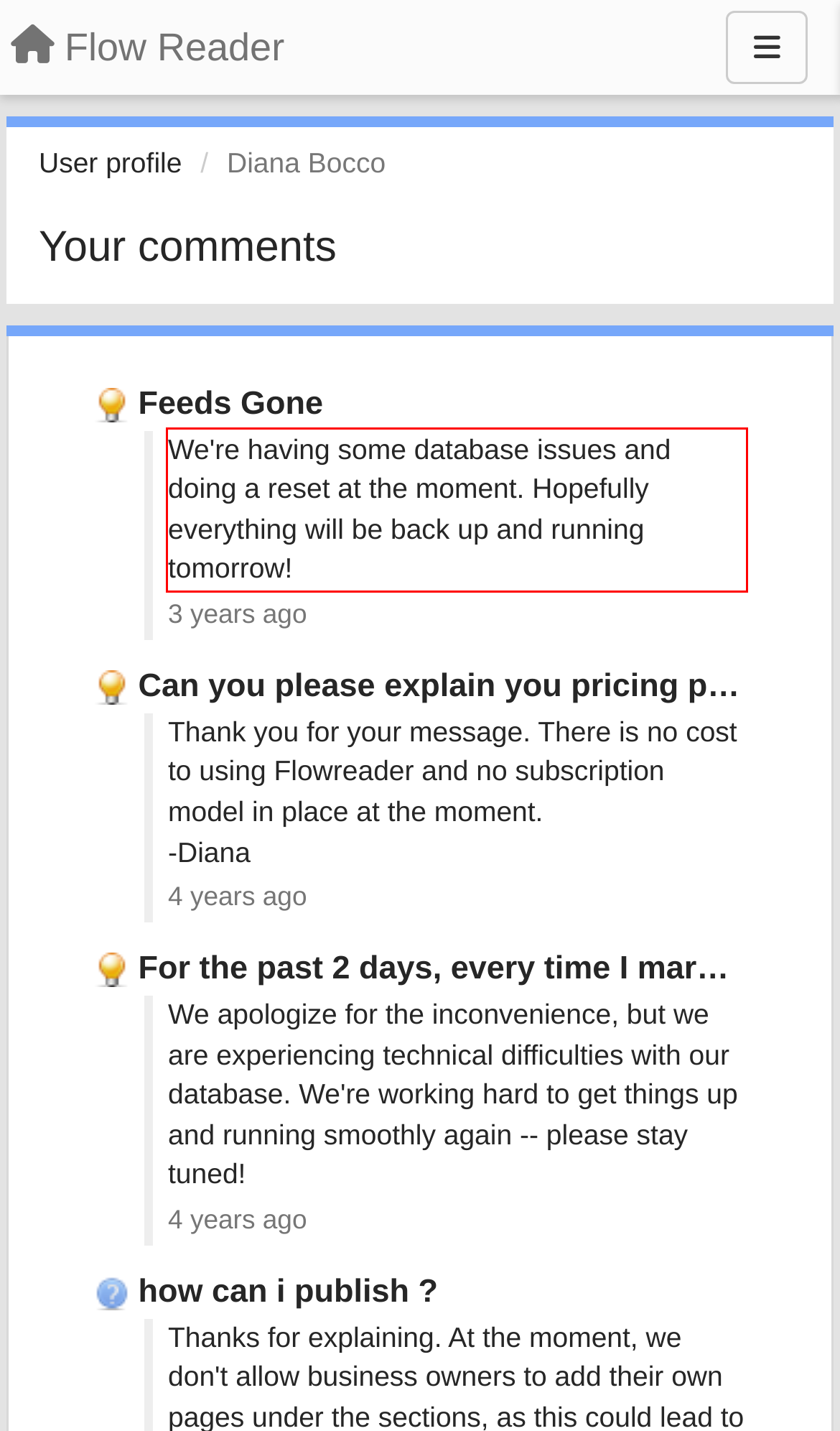Using the provided webpage screenshot, identify and read the text within the red rectangle bounding box.

We're having some database issues and doing a reset at the moment. Hopefully everything will be back up and running tomorrow!